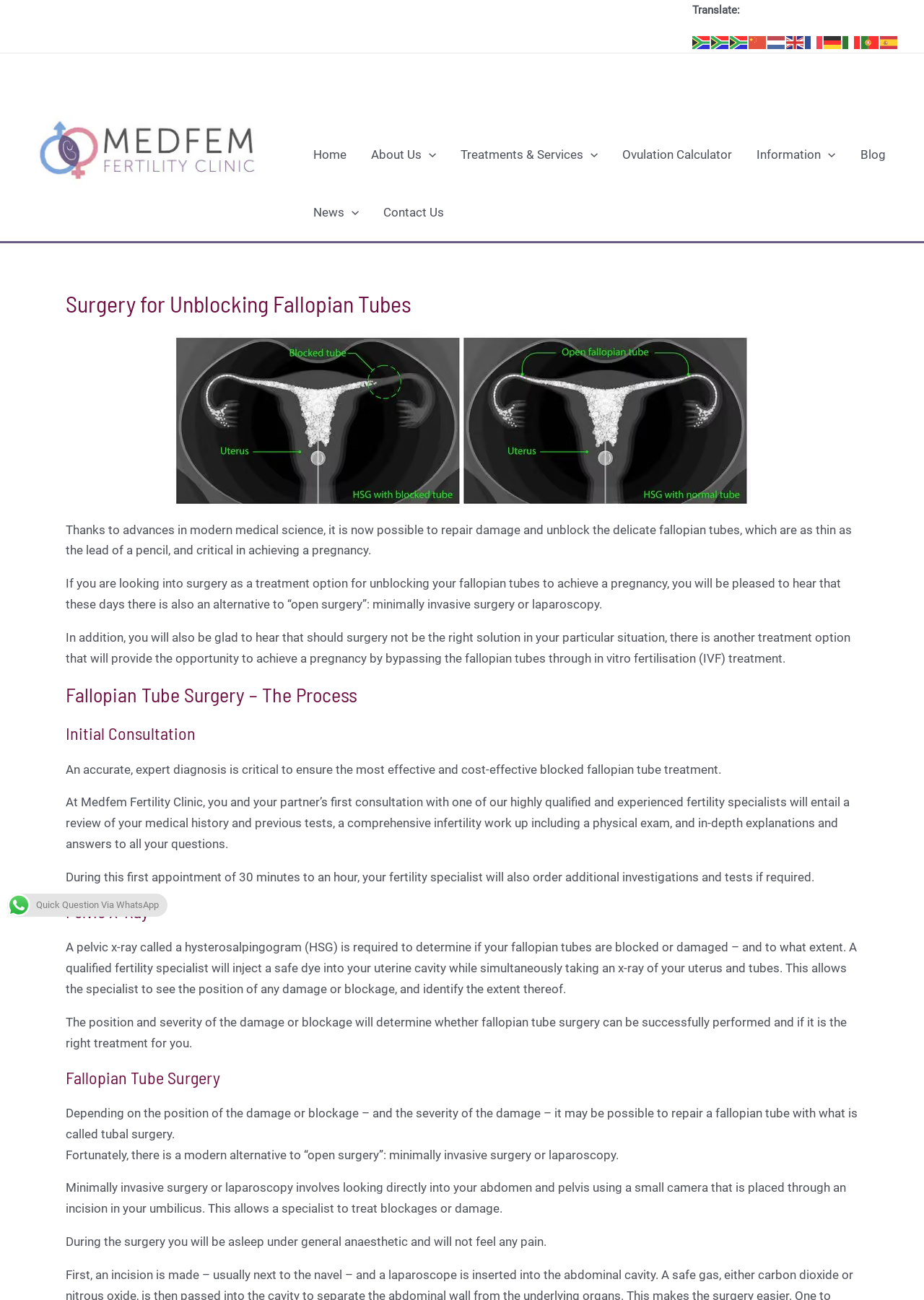Select the bounding box coordinates of the element I need to click to carry out the following instruction: "Click on Medfem – Fertility Clinic Sandton".

[0.027, 0.107, 0.297, 0.118]